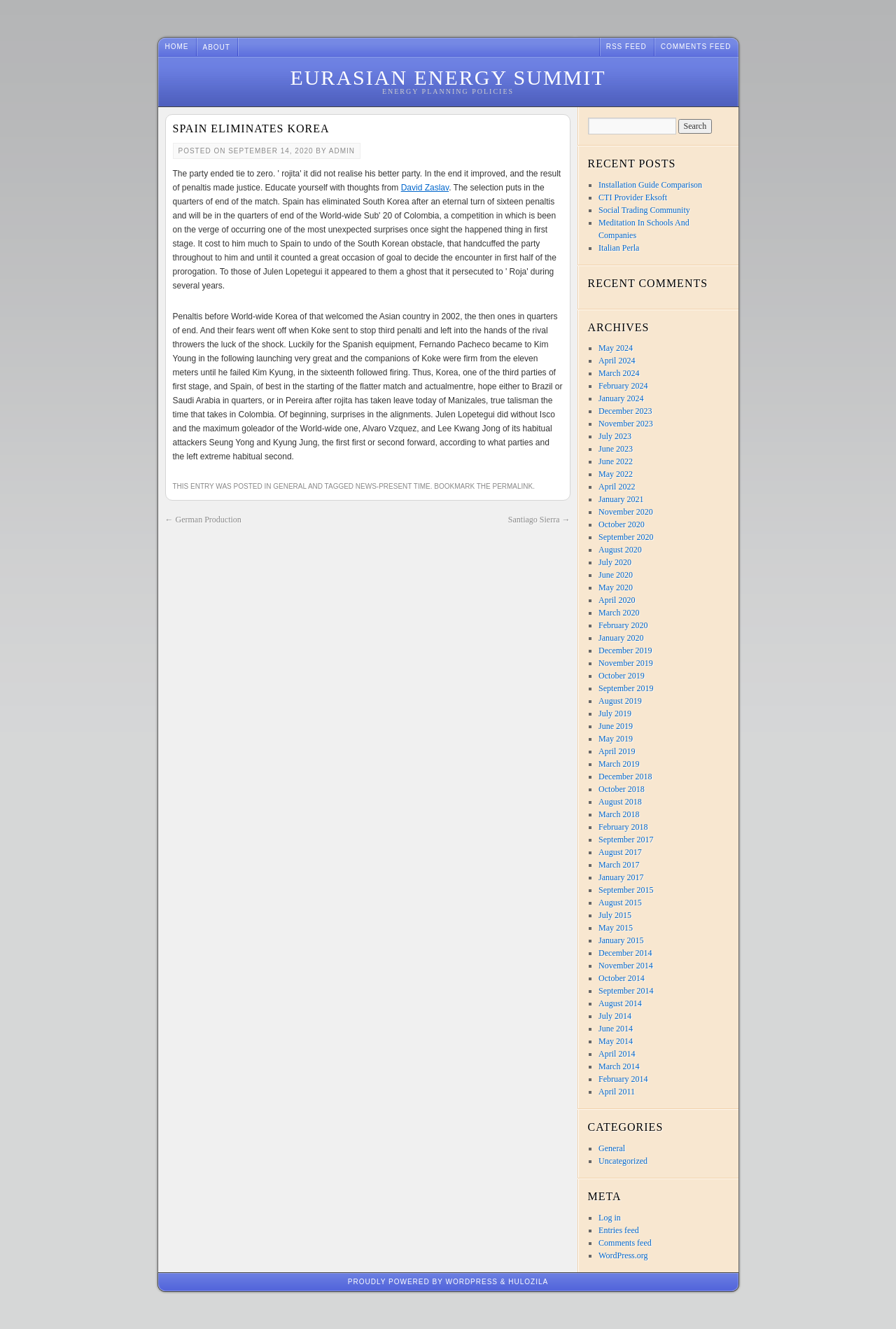Please determine the bounding box coordinates of the area that needs to be clicked to complete this task: 'View recent posts'. The coordinates must be four float numbers between 0 and 1, formatted as [left, top, right, bottom].

[0.656, 0.118, 0.812, 0.129]